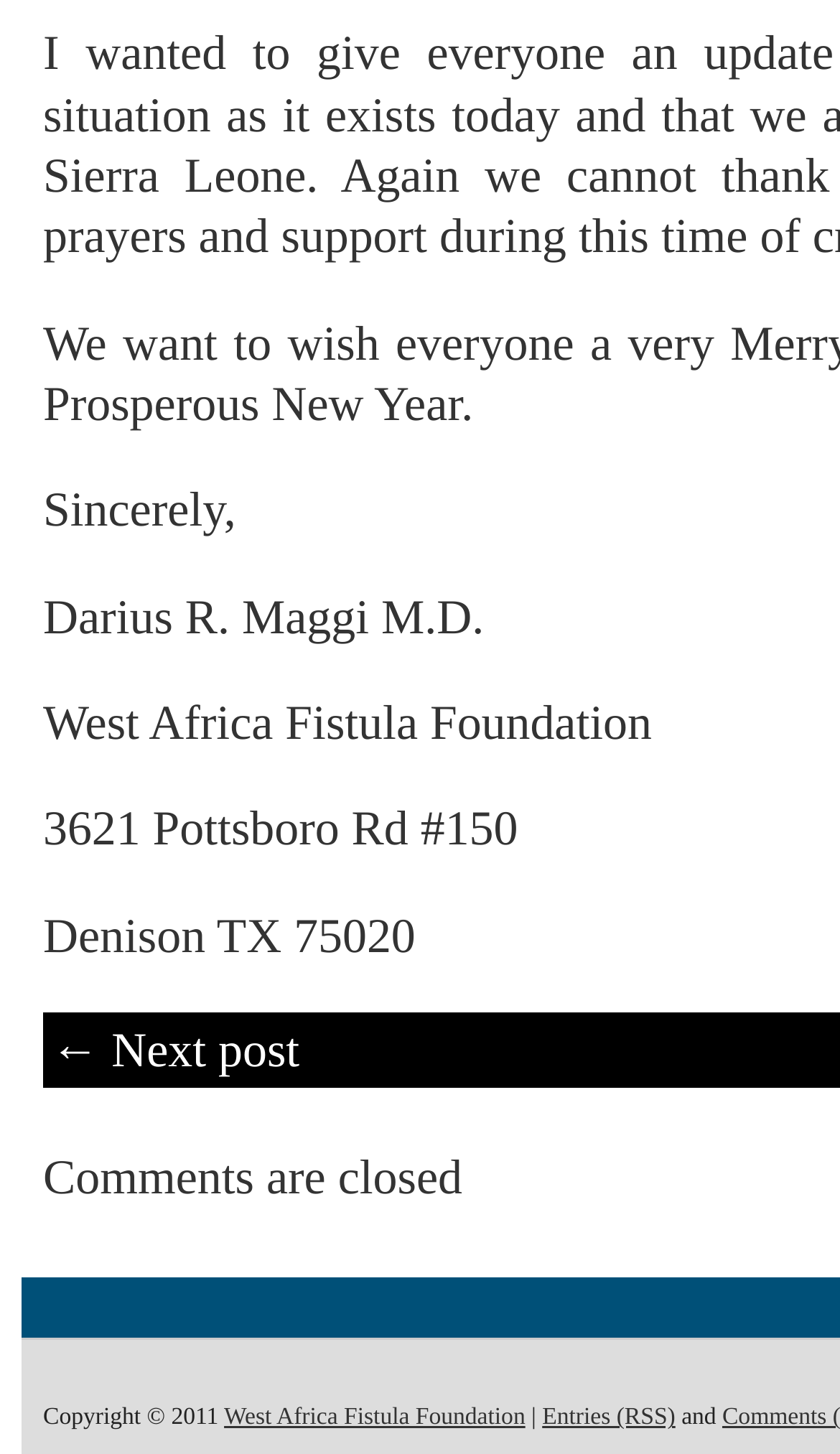Mark the bounding box of the element that matches the following description: "Entries (RSS)".

[0.645, 0.967, 0.804, 0.984]